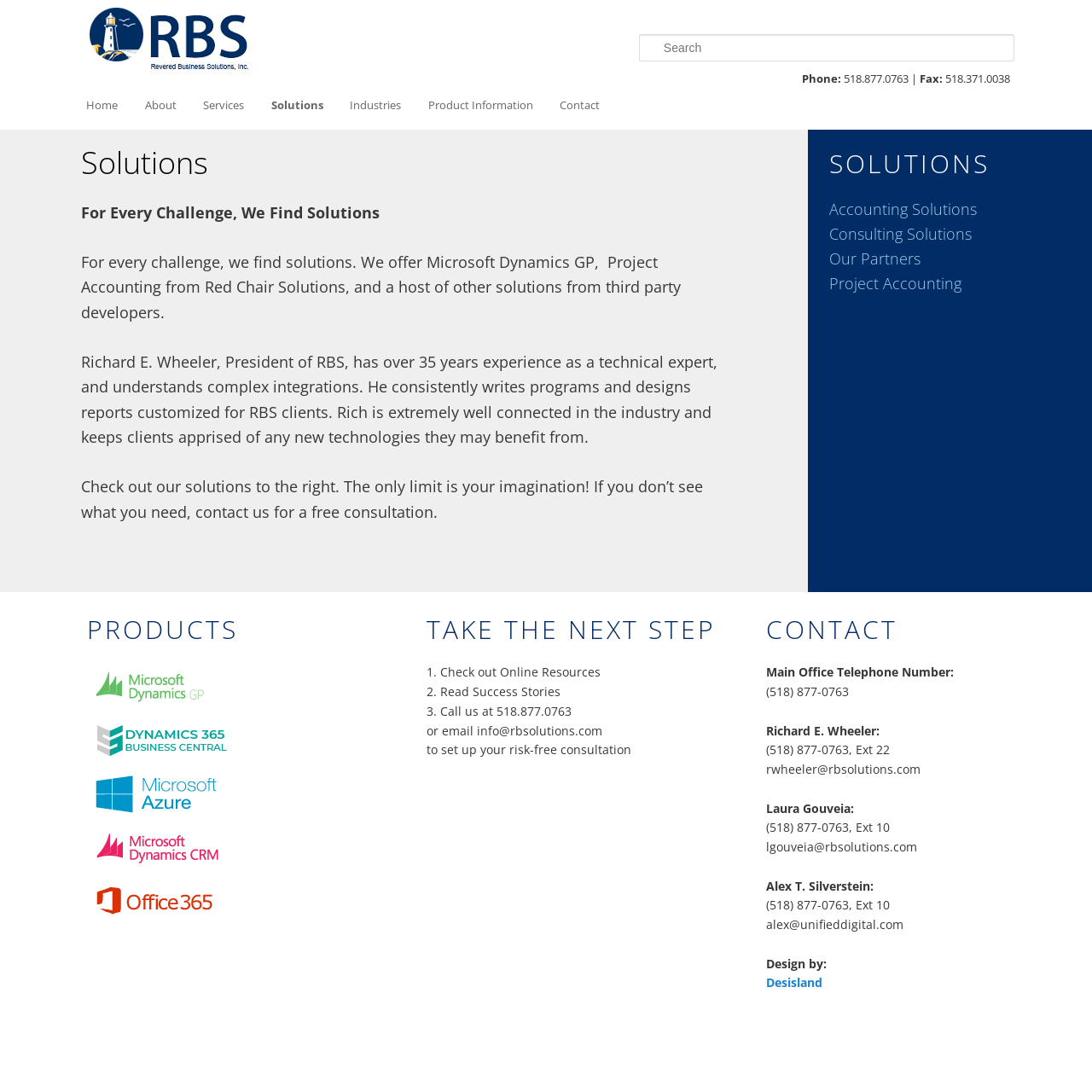Please identify the coordinates of the bounding box for the clickable region that will accomplish this instruction: "View Products".

[0.08, 0.639, 0.209, 0.654]